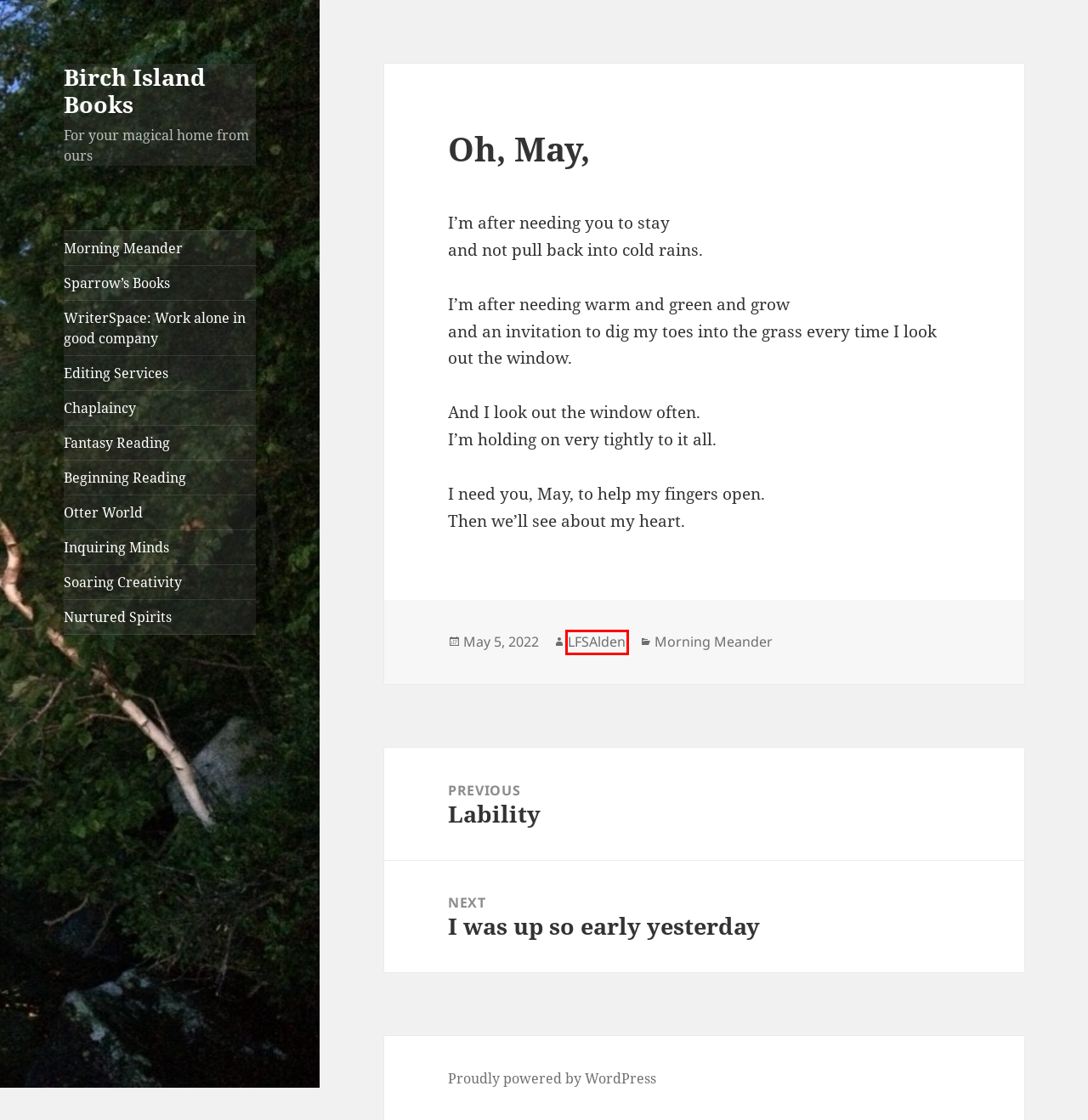You are presented with a screenshot of a webpage with a red bounding box. Select the webpage description that most closely matches the new webpage after clicking the element inside the red bounding box. The options are:
A. Morning Meander – Birch Island Books
B. Sparrow’s Books – Birch Island Books
C. LFSAlden – Birch Island Books
D. I was up so early yesterday – Birch Island Books
E. Nurtured Spirits – Birch Island Books
F. WriterSpace: Work alone in good company – Birch Island Books
G. Birch Island Books – For your magical home from ours
H. Editing Services – Birch Island Books

C